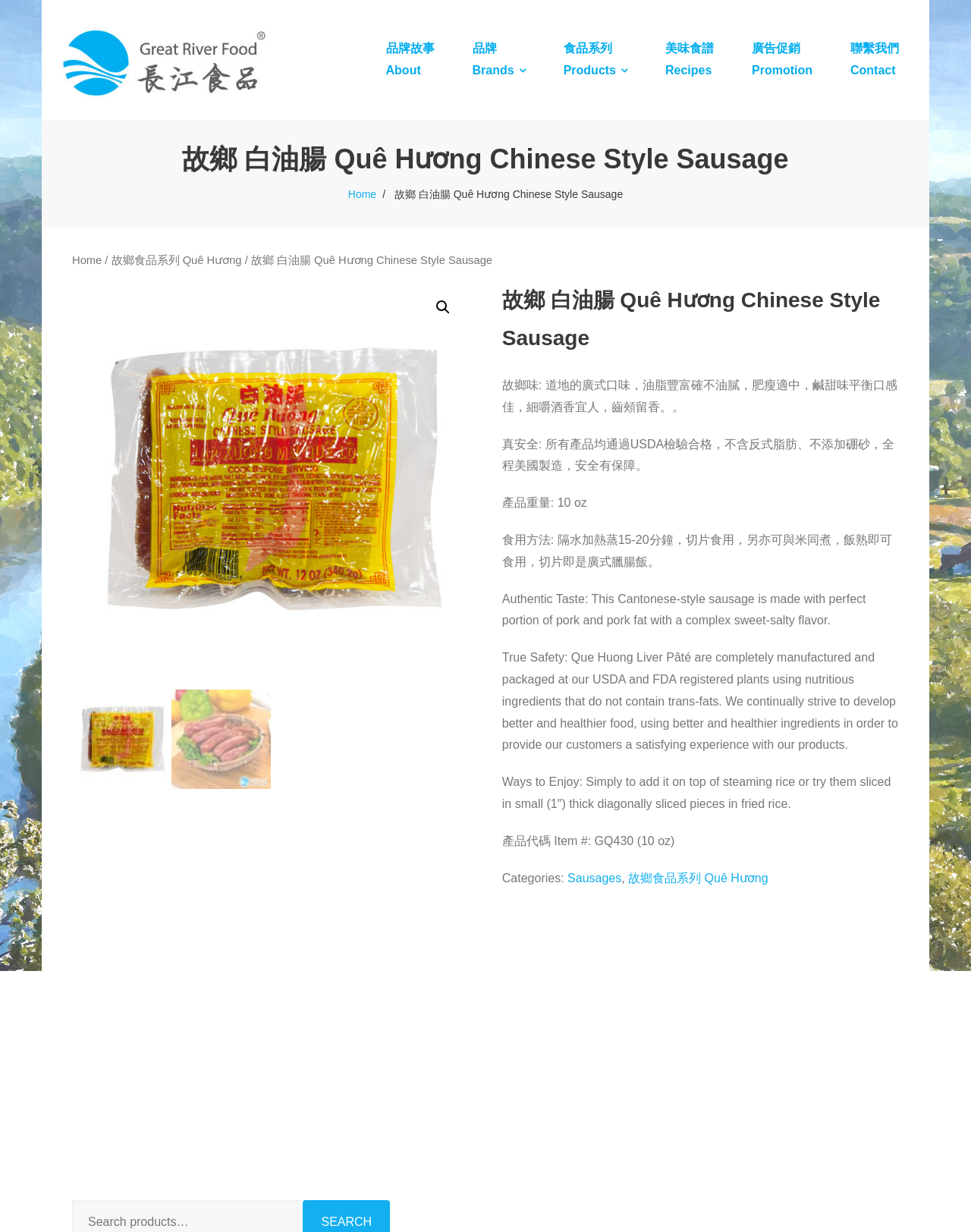Identify the bounding box coordinates for the element that needs to be clicked to fulfill this instruction: "Click the 'Sausages' category link". Provide the coordinates in the format of four float numbers between 0 and 1: [left, top, right, bottom].

[0.584, 0.707, 0.64, 0.718]